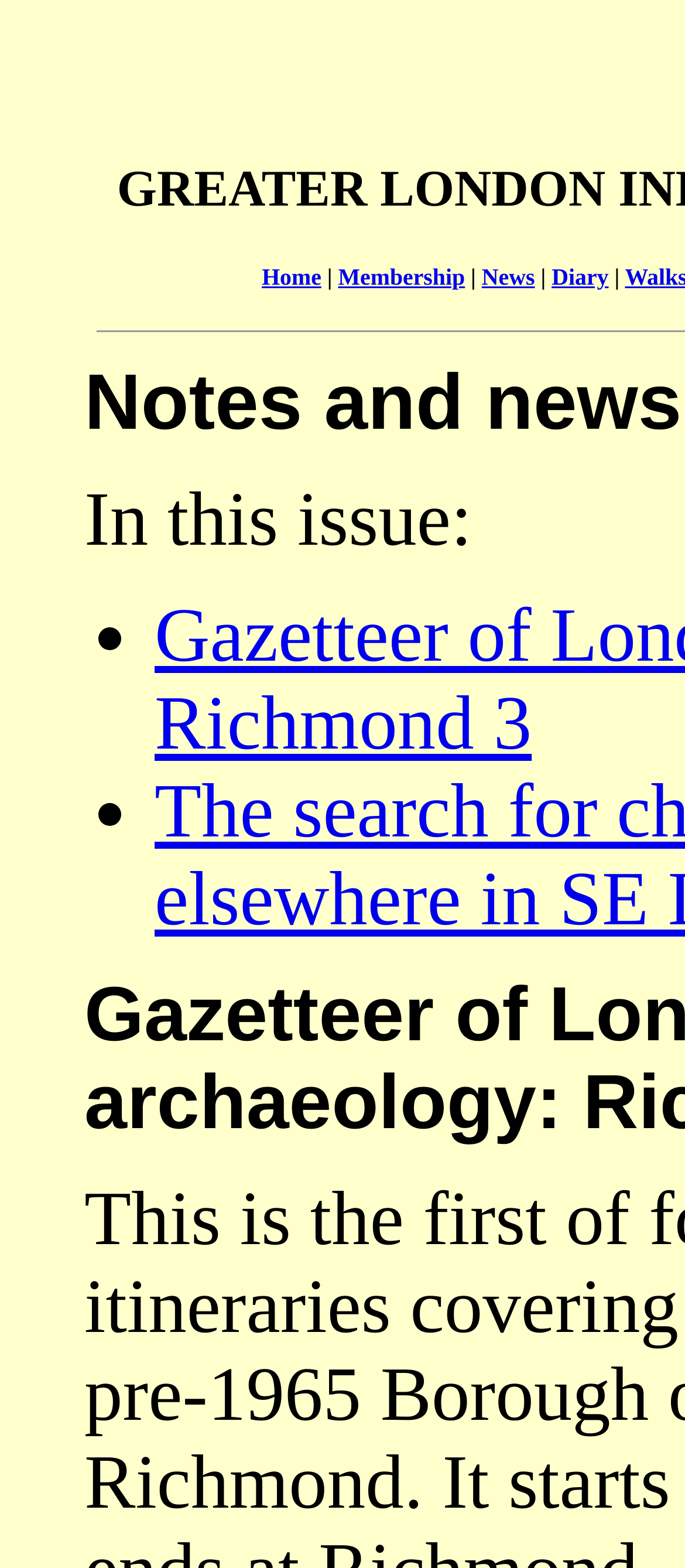What is the title of the section below the navigation bar?
Use the information from the image to give a detailed answer to the question.

I examined the static text elements and found that the title of the section below the navigation bar is 'In this issue:'.